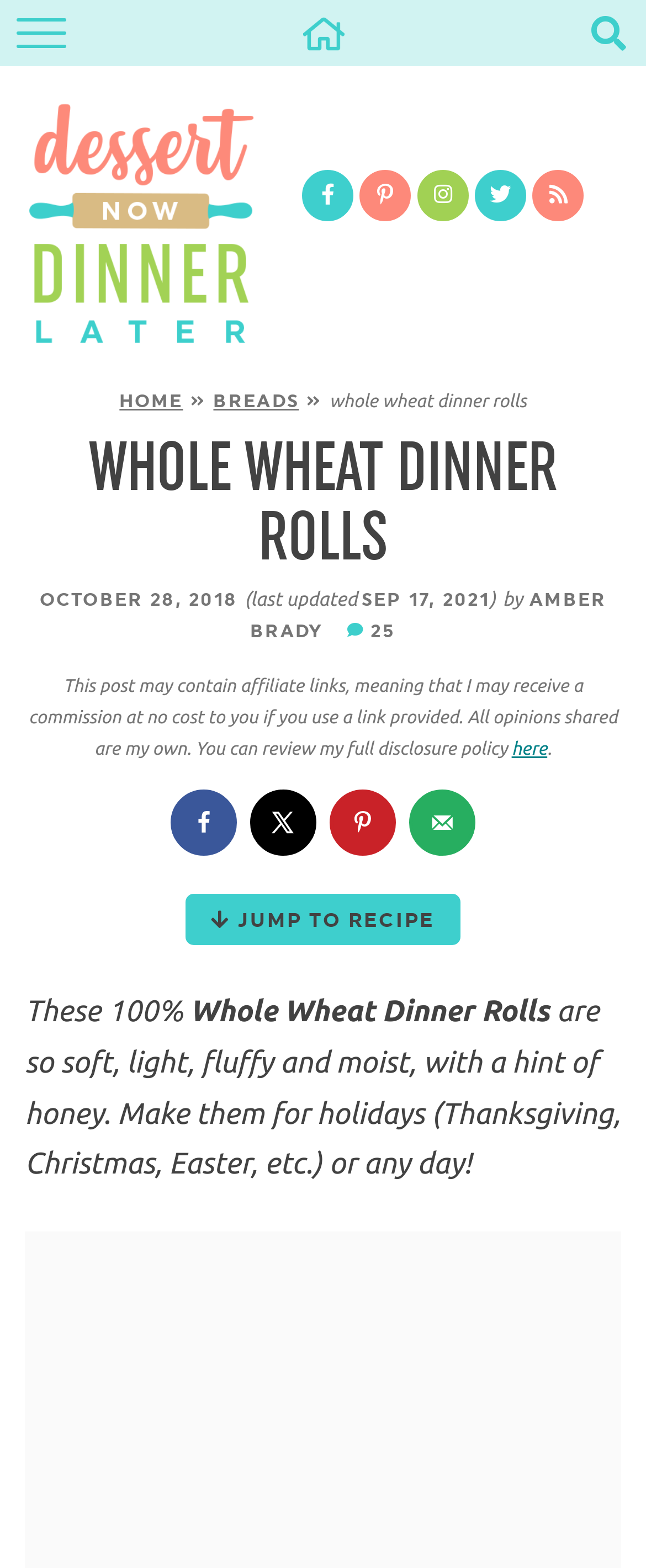Locate the bounding box coordinates of the element that should be clicked to fulfill the instruction: "Submit search".

[0.829, 0.023, 0.97, 0.065]